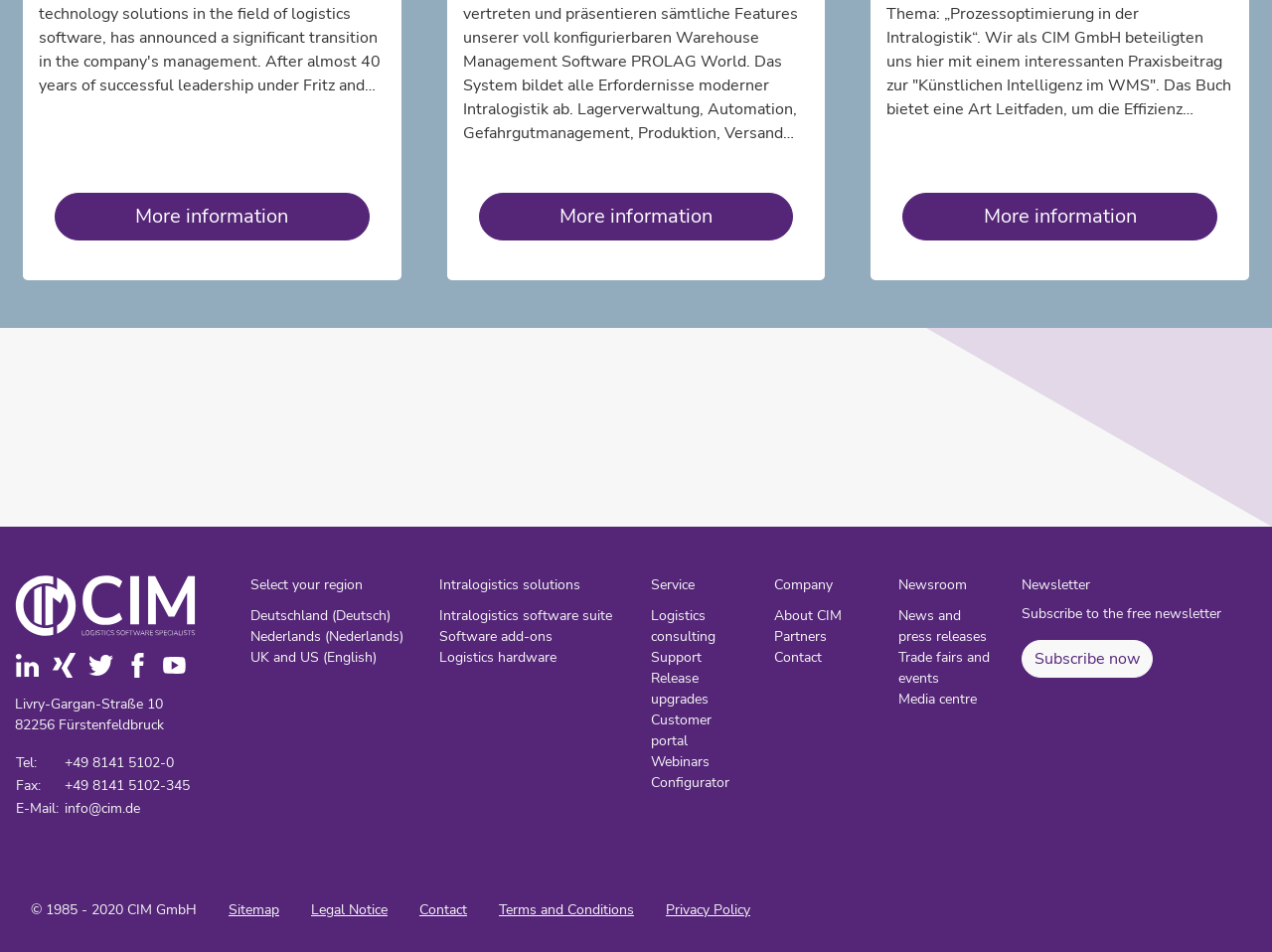How many social media links are there? Examine the screenshot and reply using just one word or a brief phrase.

5